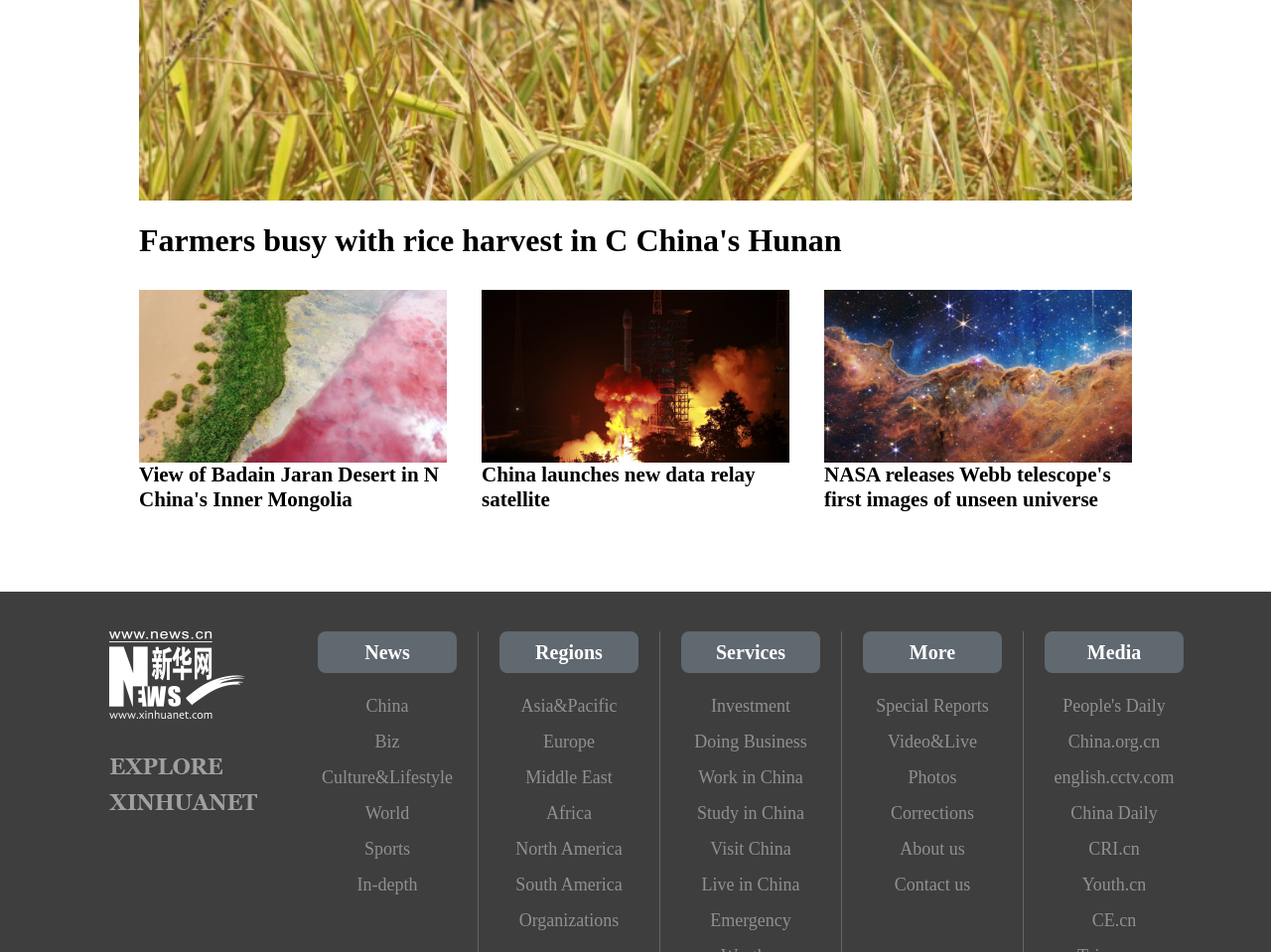Identify the bounding box for the given UI element using the description provided. Coordinates should be in the format (top-left x, top-left y, bottom-right x, bottom-right y) and must be between 0 and 1. Here is the description: Study in China

[0.536, 0.835, 0.645, 0.873]